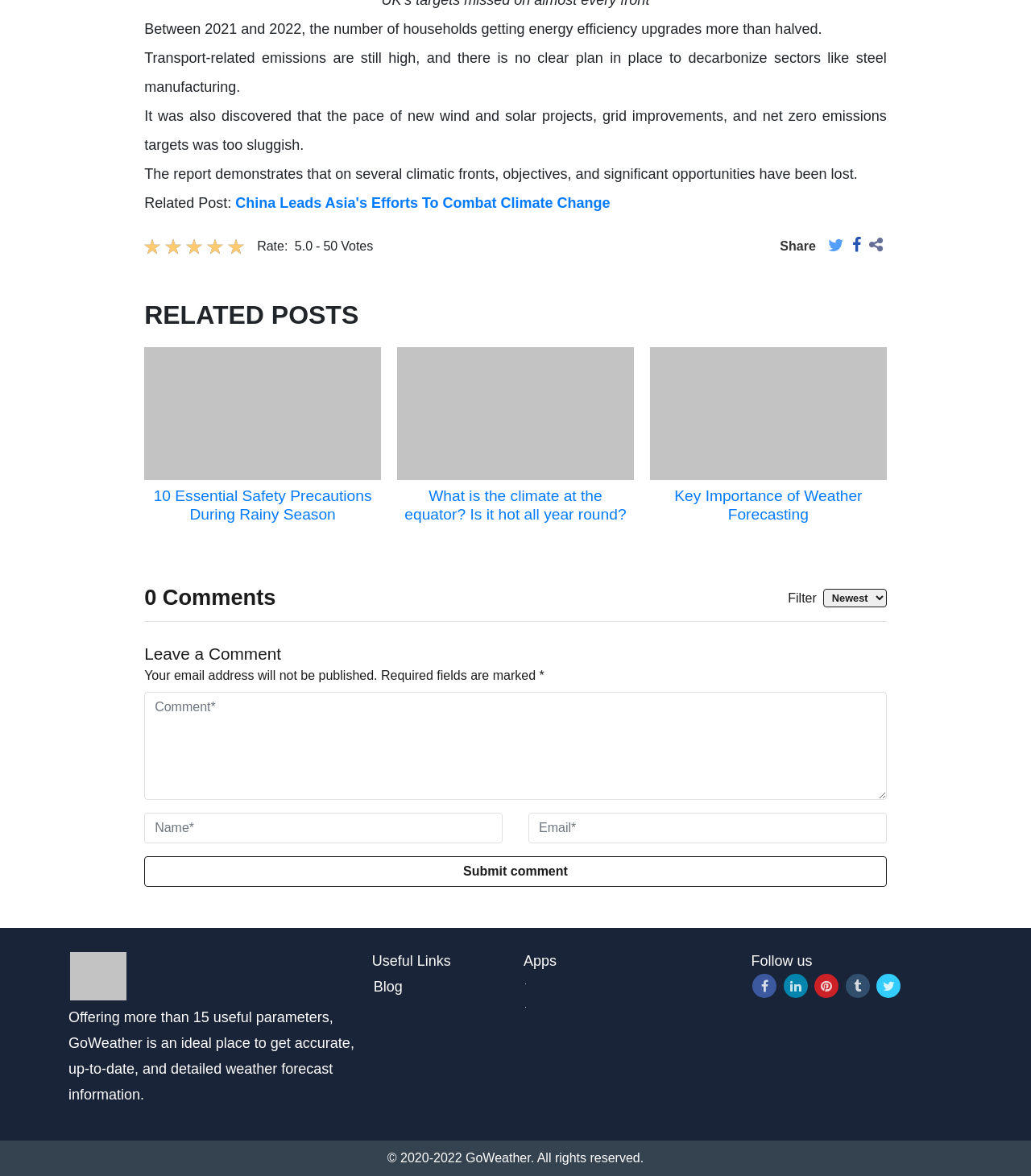Please find the bounding box coordinates of the element's region to be clicked to carry out this instruction: "Click on the 'China Leads Asia's Efforts To Combat Climate Change' link".

[0.228, 0.166, 0.592, 0.179]